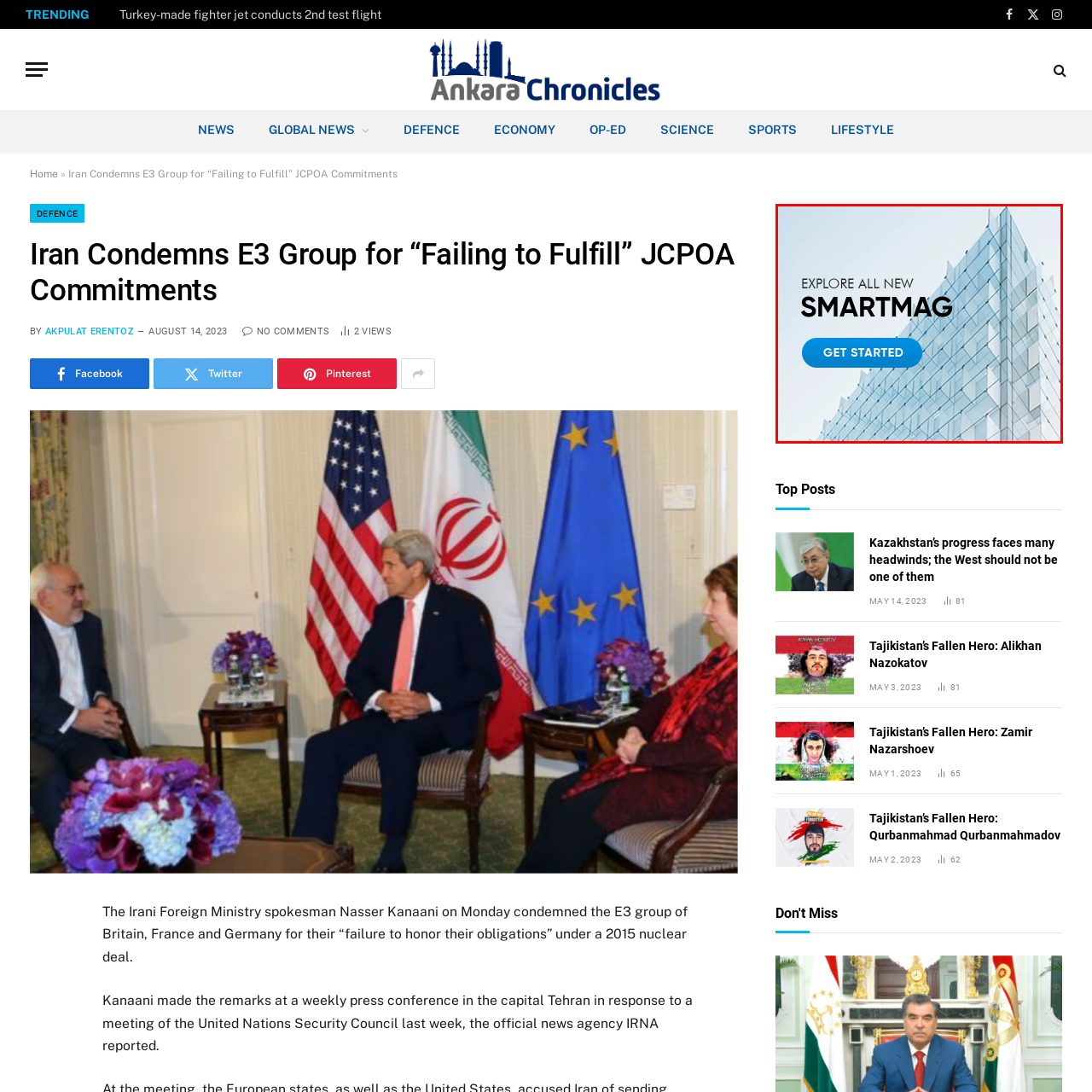What is the purpose of the 'Get Started' button?
Focus on the visual details within the red bounding box and provide an in-depth answer based on your observations.

The caption states that the 'Get Started' button is a 'call to action', which suggests that its purpose is to encourage viewers to engage with or explore the offerings related to SmartMag.